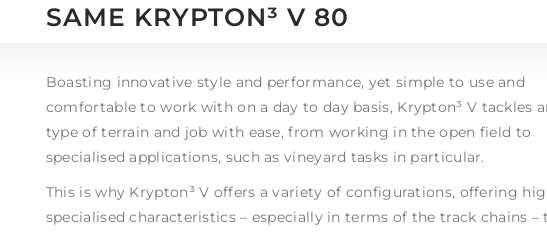Elaborate on the various elements present in the image.

**Caption:** 

The image highlights the **SAME KRYPTON³ V 80**, a modern crawler tractor designed for versatility and performance. It showcases the tractor’s innovative style, making it easy to use and comfortable for daily tasks. The accompanying text emphasizes its capability to handle a variety of terrains and jobs effortlessly, from open fields to specialized applications such as vineyard tasks.

This tractor offers a range of configurations with specialized features, particularly focusing on track chains to meet different working conditions. The design prioritizes stability on gradients, minimal soil pressure, and excellent traction, making it suitable for challenging environments while ensuring superior agility and maneuverability. Overall, the **KRYPTON³ V 80** stands as a reliable solution for those seeking efficiency and effectiveness in agricultural tasks.